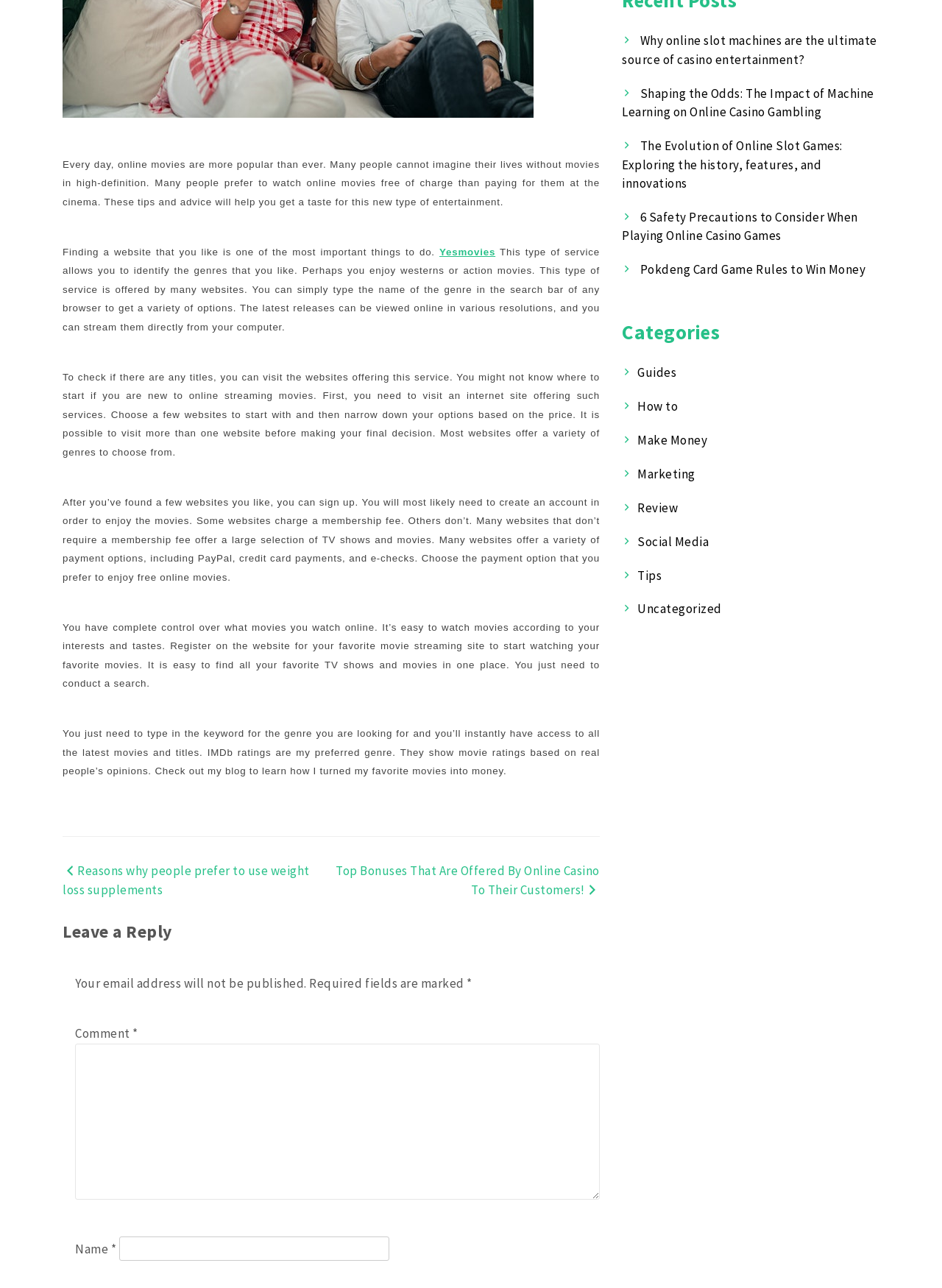Determine the bounding box coordinates of the UI element described below. Use the format (top-left x, top-left y, bottom-right x, bottom-right y) with floating point numbers between 0 and 1: Review

[0.677, 0.388, 0.72, 0.4]